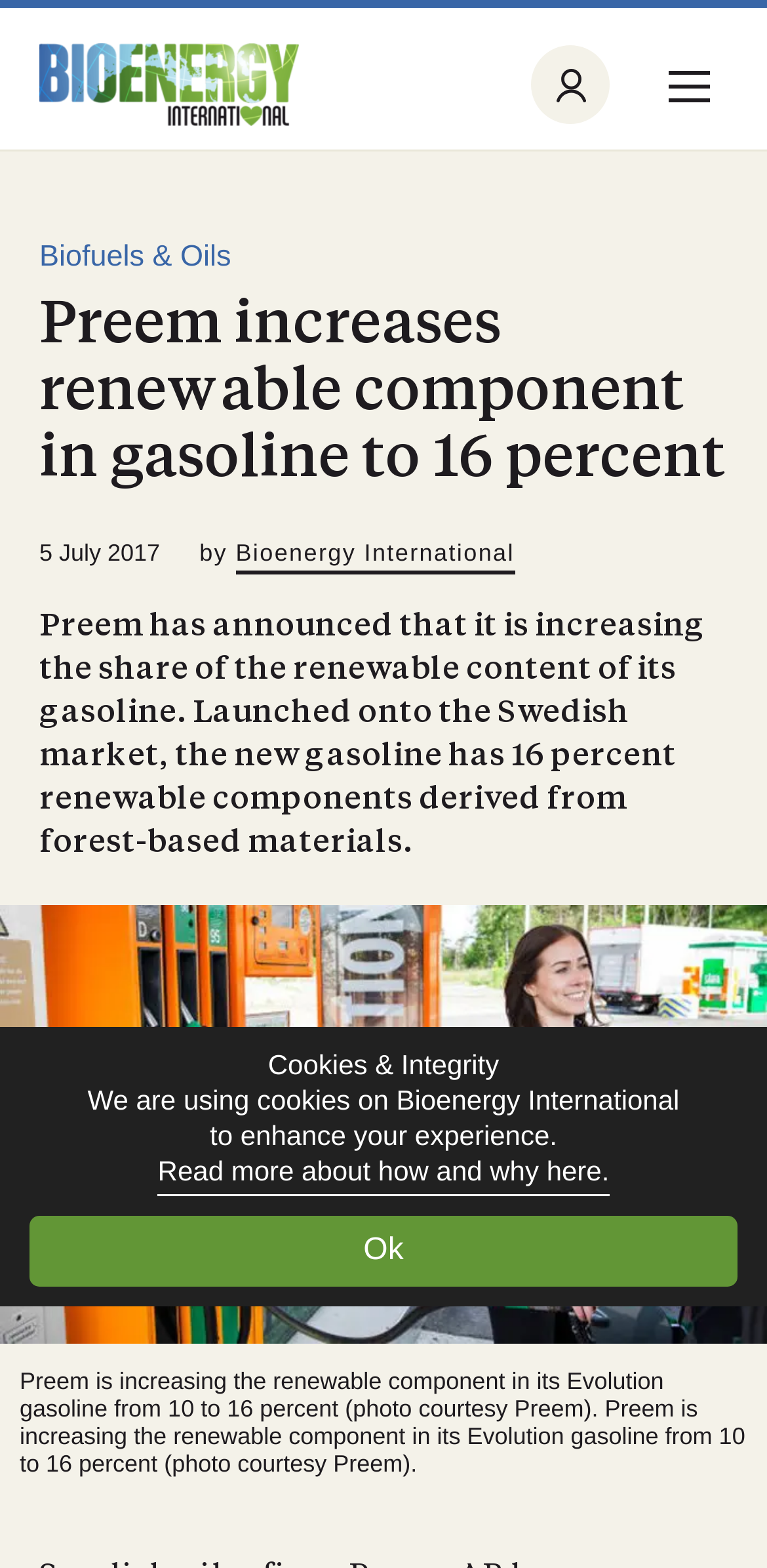What is the name of the website?
Based on the image, give a concise answer in the form of a single word or short phrase.

Bioenergy International